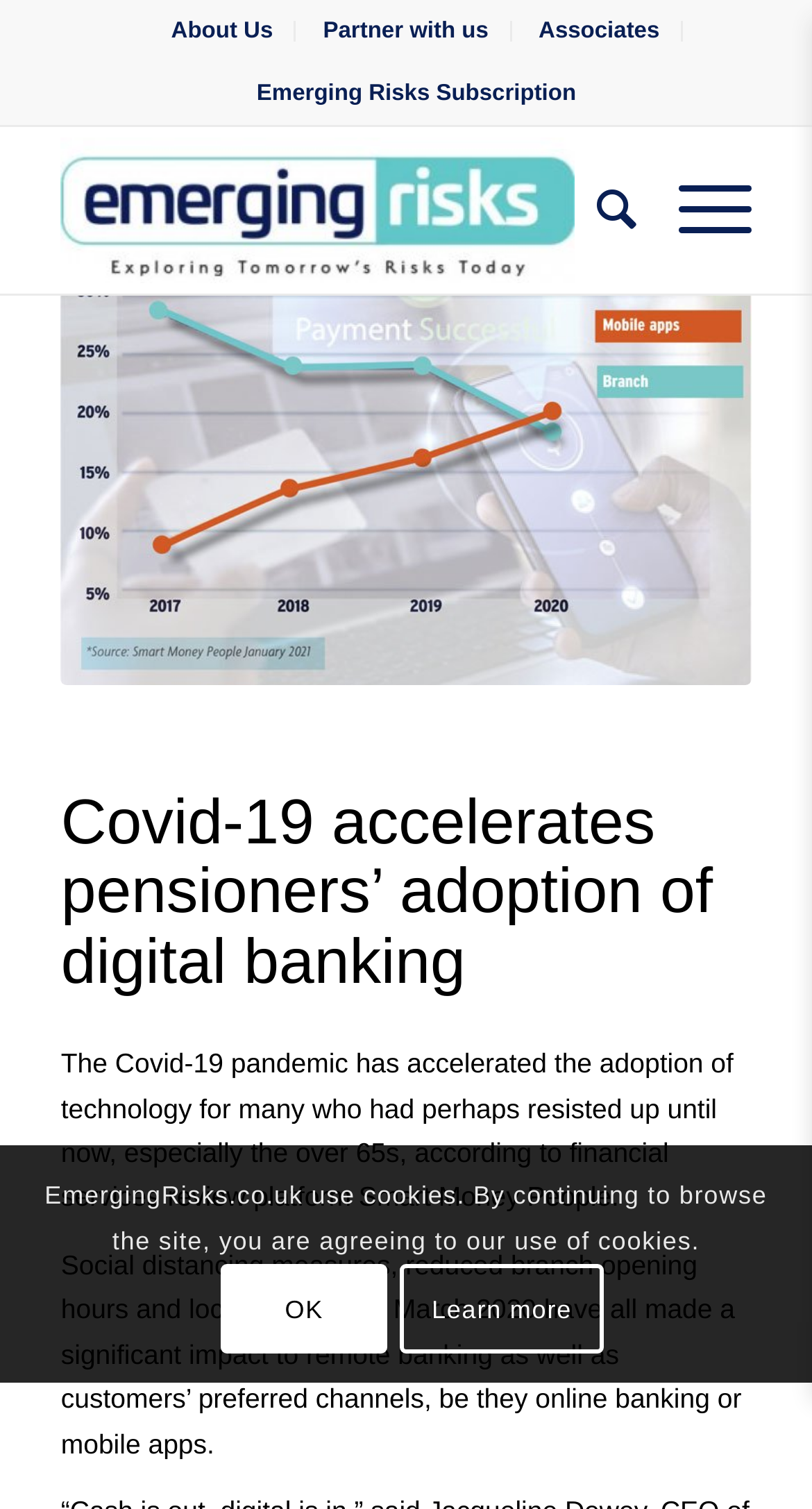Respond with a single word or phrase to the following question:
What is the company name mentioned in the logo?

Emerging Risks Media Ltd